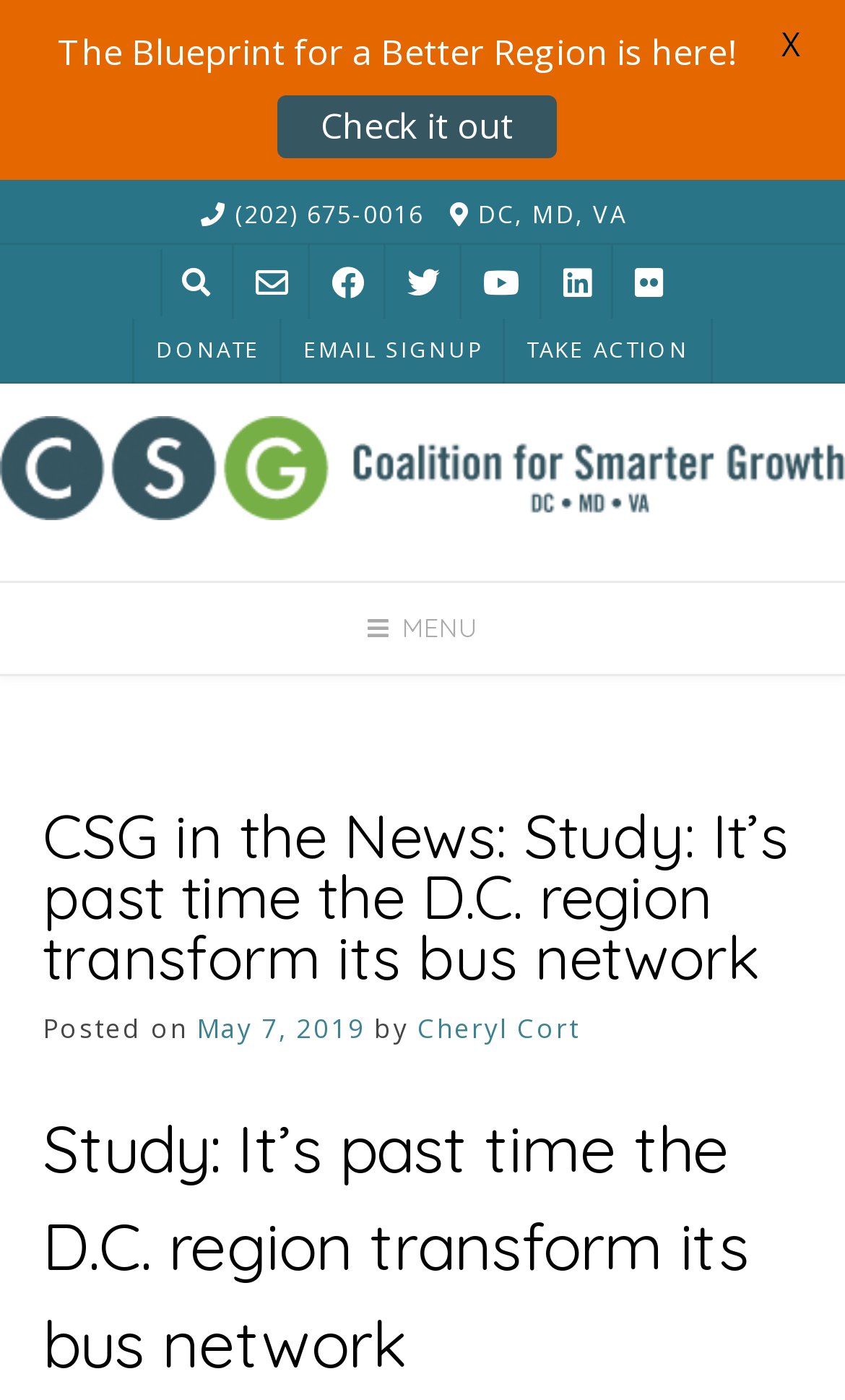Could you provide the bounding box coordinates for the portion of the screen to click to complete this instruction: "Check out the blueprint"?

[0.328, 0.068, 0.659, 0.114]